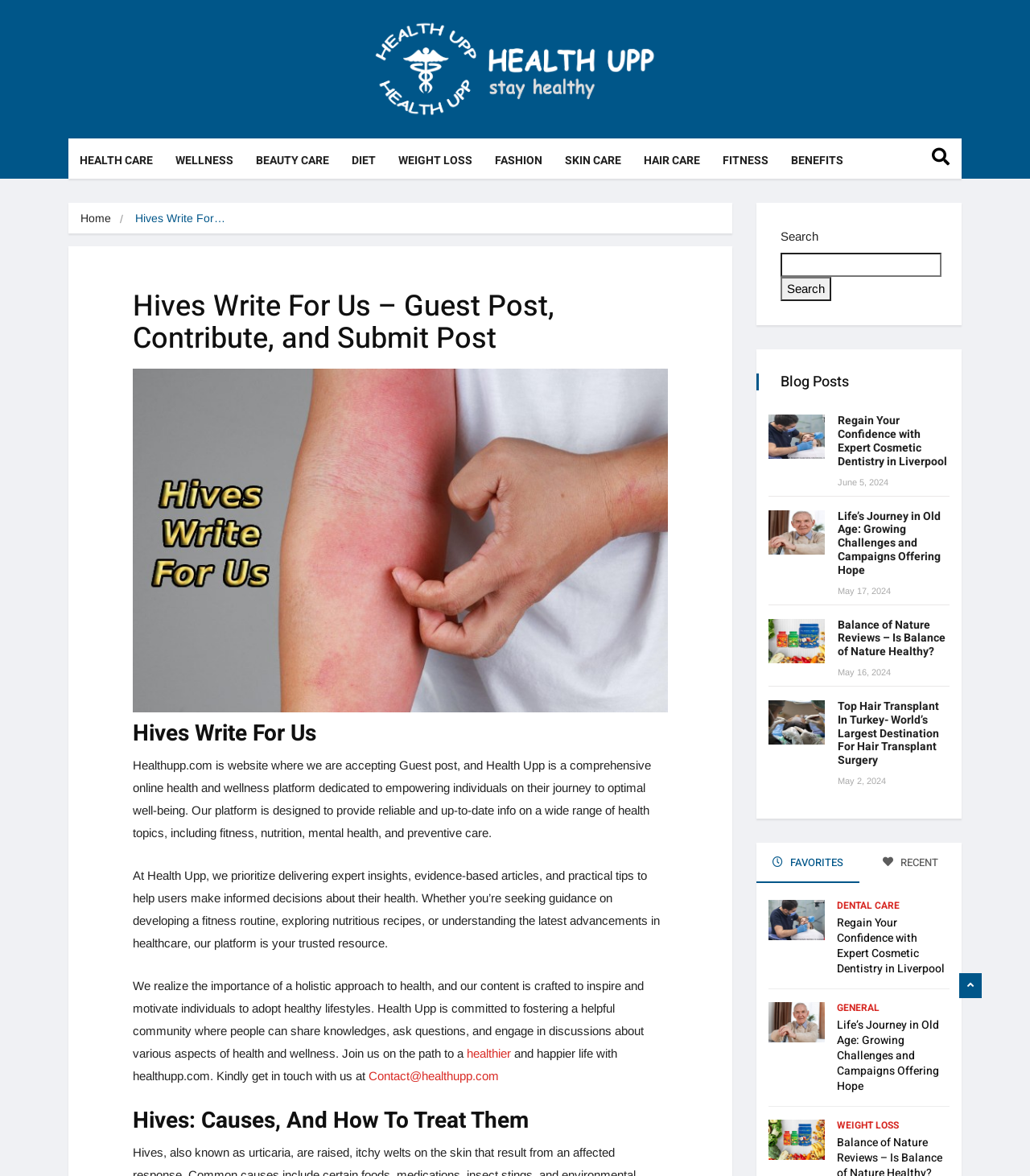Determine the webpage's heading and output its text content.

Hives Write For Us – Guest Post, Contribute, and Submit Post